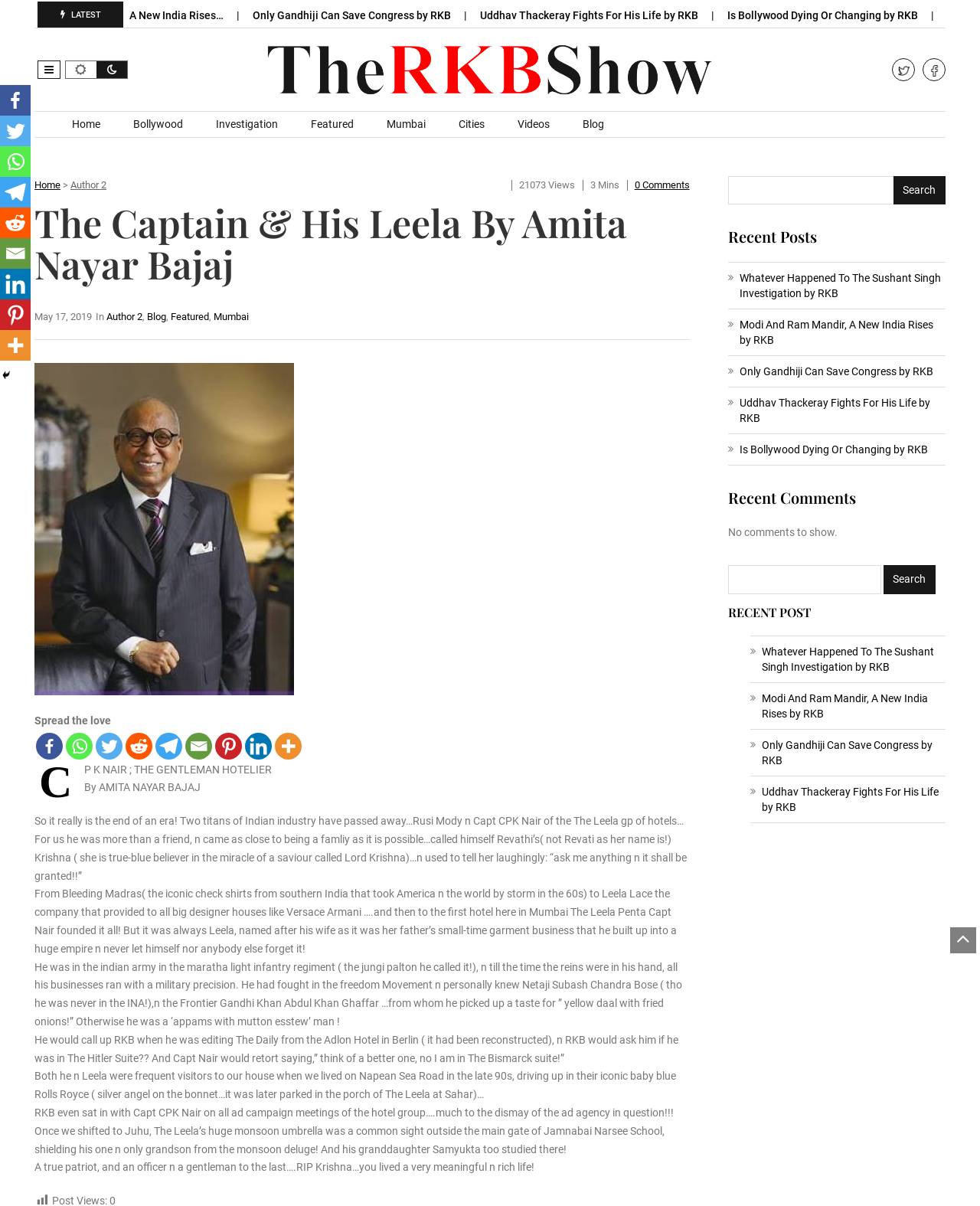Locate the bounding box coordinates of the area that needs to be clicked to fulfill the following instruction: "View recent posts". The coordinates should be in the format of four float numbers between 0 and 1, namely [left, top, right, bottom].

[0.743, 0.188, 0.965, 0.204]